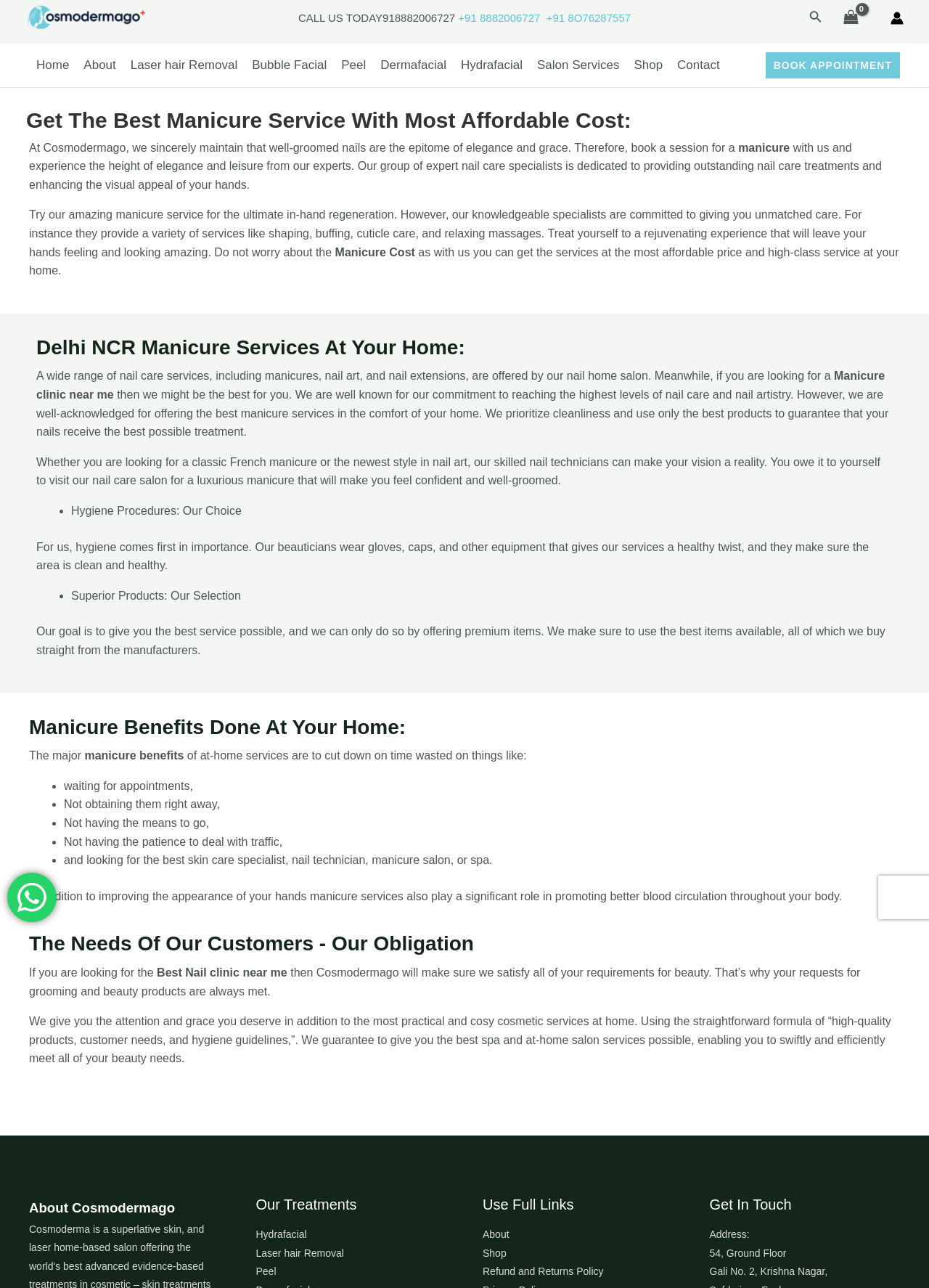What is the role of manicure services in the body?
Based on the image content, provide your answer in one word or a short phrase.

Promoting better blood circulation